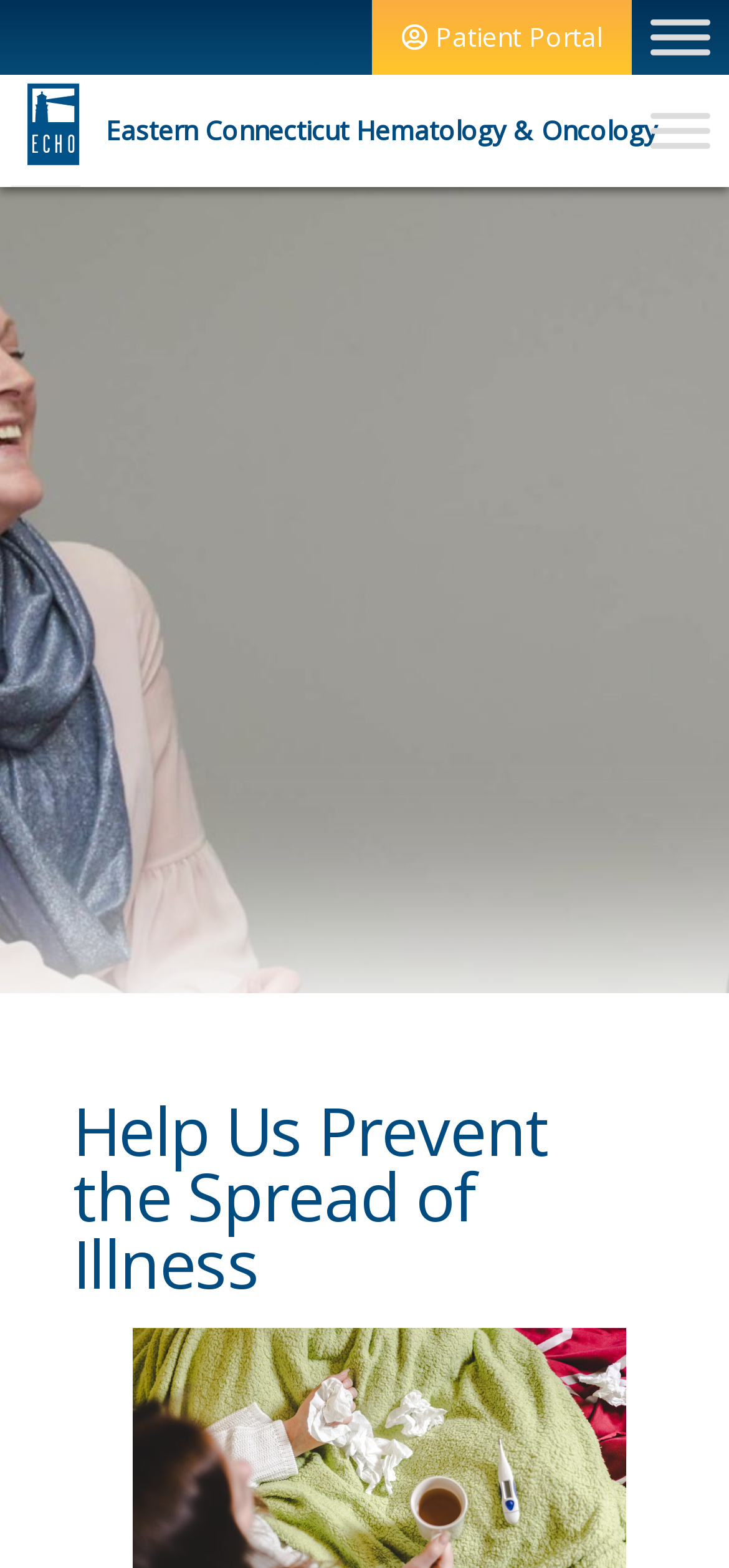Is there a logo on the webpage?
Using the visual information, respond with a single word or phrase.

Yes